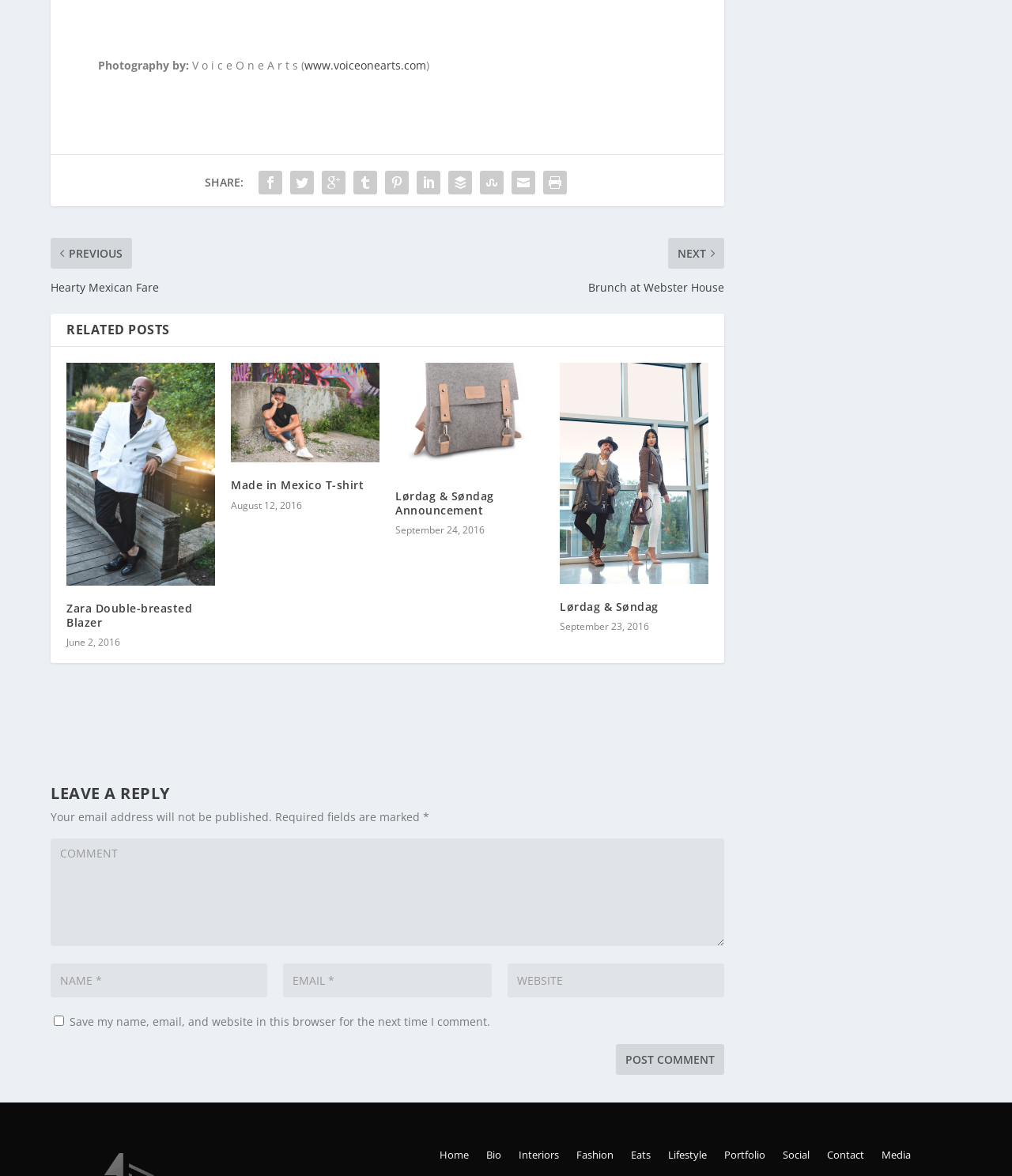How many related posts are listed?
Based on the image, give a one-word or short phrase answer.

4